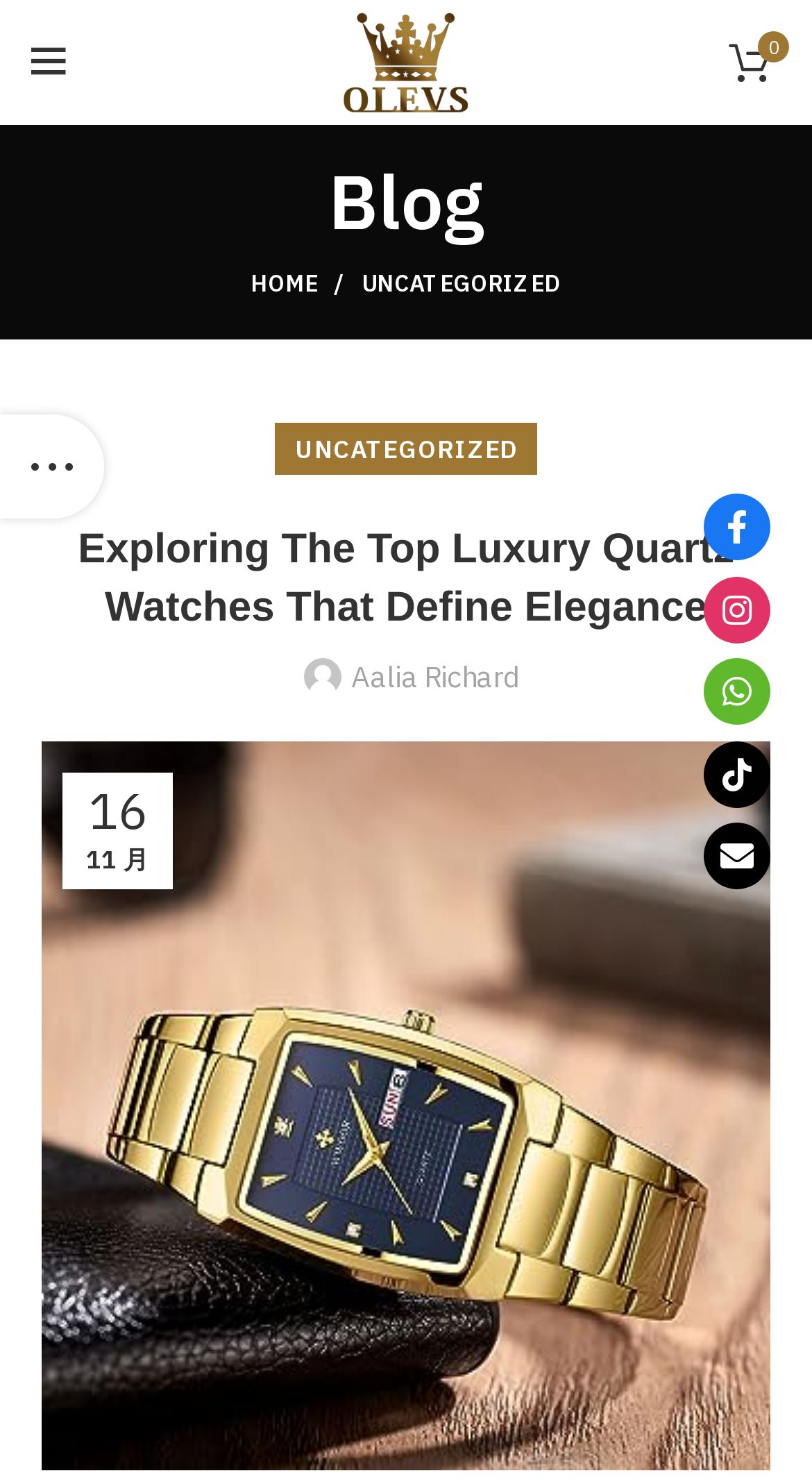Write a detailed summary of the webpage, including text, images, and layout.

This webpage is about exploring top luxury quartz watches that define elegance. At the top left, there is a link with a Facebook icon. Next to it, there is a link to "Huizhou Tengyi Technology Co., Ltd" accompanied by an image of the company's logo. On the top right, there is a link with a bell icon.

Below the top section, there is a heading that says "Blog". Underneath, there are three links: "HOME /", "UNCATEGORIZED", and a sub-link also labeled "UNCATEGORIZED". The "UNCATEGORIZED" link is followed by a heading that repeats the title of the webpage, "Exploring The Top Luxury Quartz Watches That Define Elegance". 

To the right of the heading, there is an image of an author's avatar, accompanied by a link to the author's name, "Aalia Richard". Below this section, there is a large header that spans the width of the page, containing a figure with an image of quartz watches providers online. 

Inside the header, there are two static text elements: "16" and "11 月", which likely represent the date of the article. On the left side of the page, there is a link with a sidebar icon. On the right side, there are five social media links with icons, arranged vertically from top to bottom.